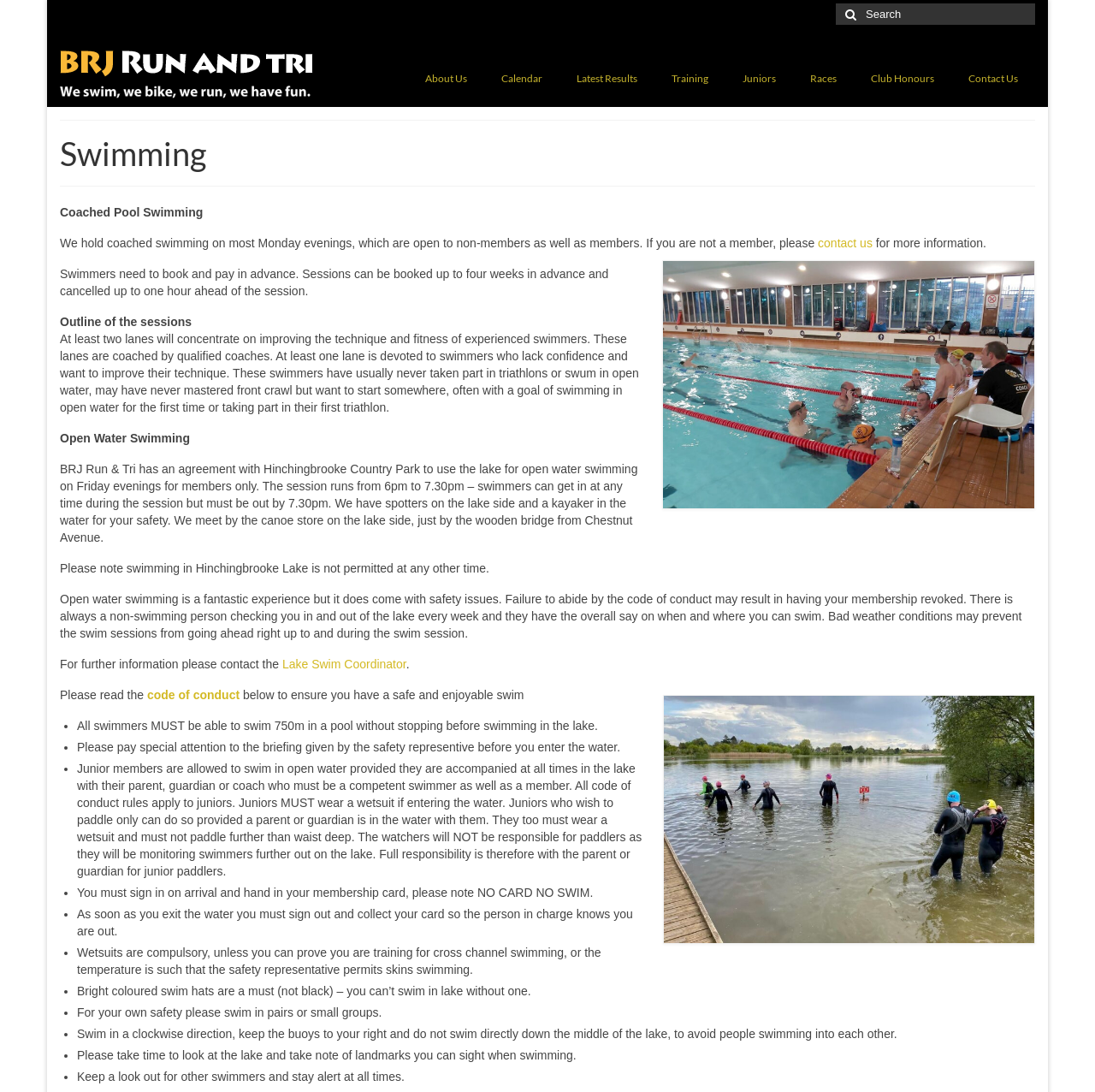What is the name of the club?
We need a detailed and exhaustive answer to the question. Please elaborate.

The name of the club can be found in the top-left corner of the webpage, where it says 'BRJ Run & Tri' in a link format.